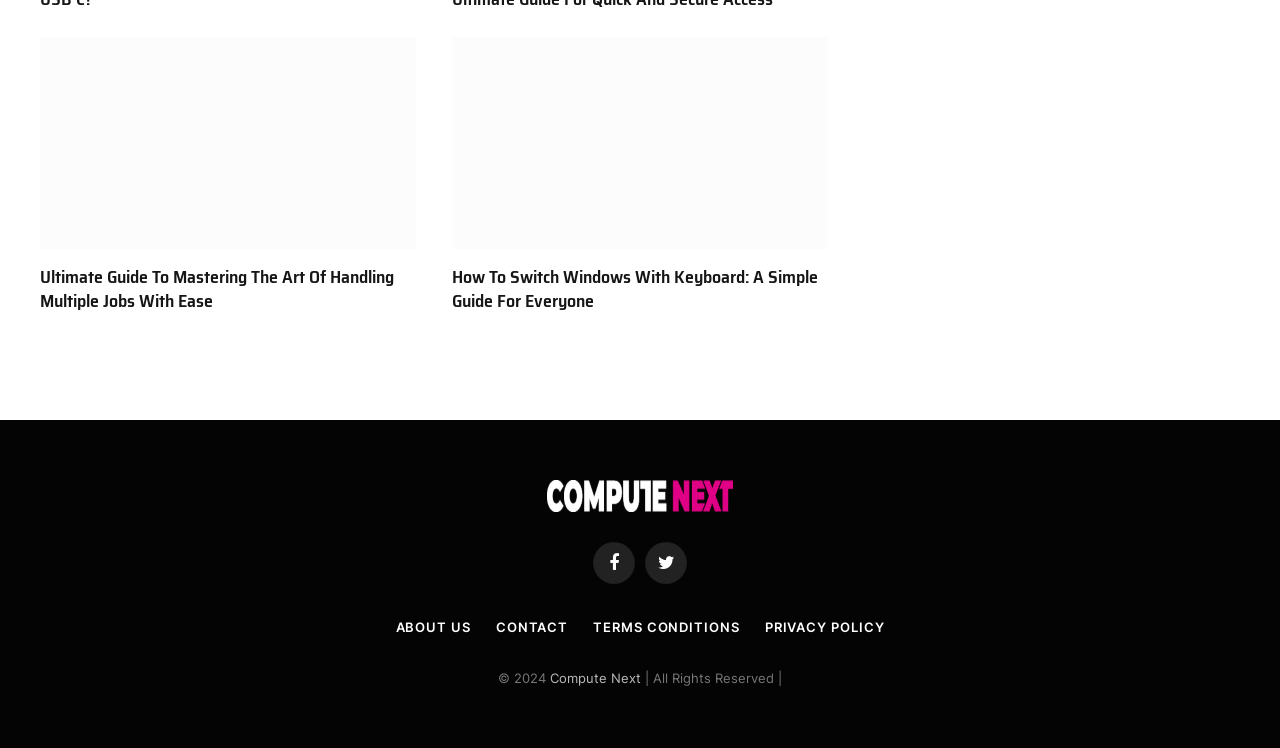Identify the bounding box coordinates necessary to click and complete the given instruction: "Visit the Facebook page".

[0.463, 0.725, 0.496, 0.781]